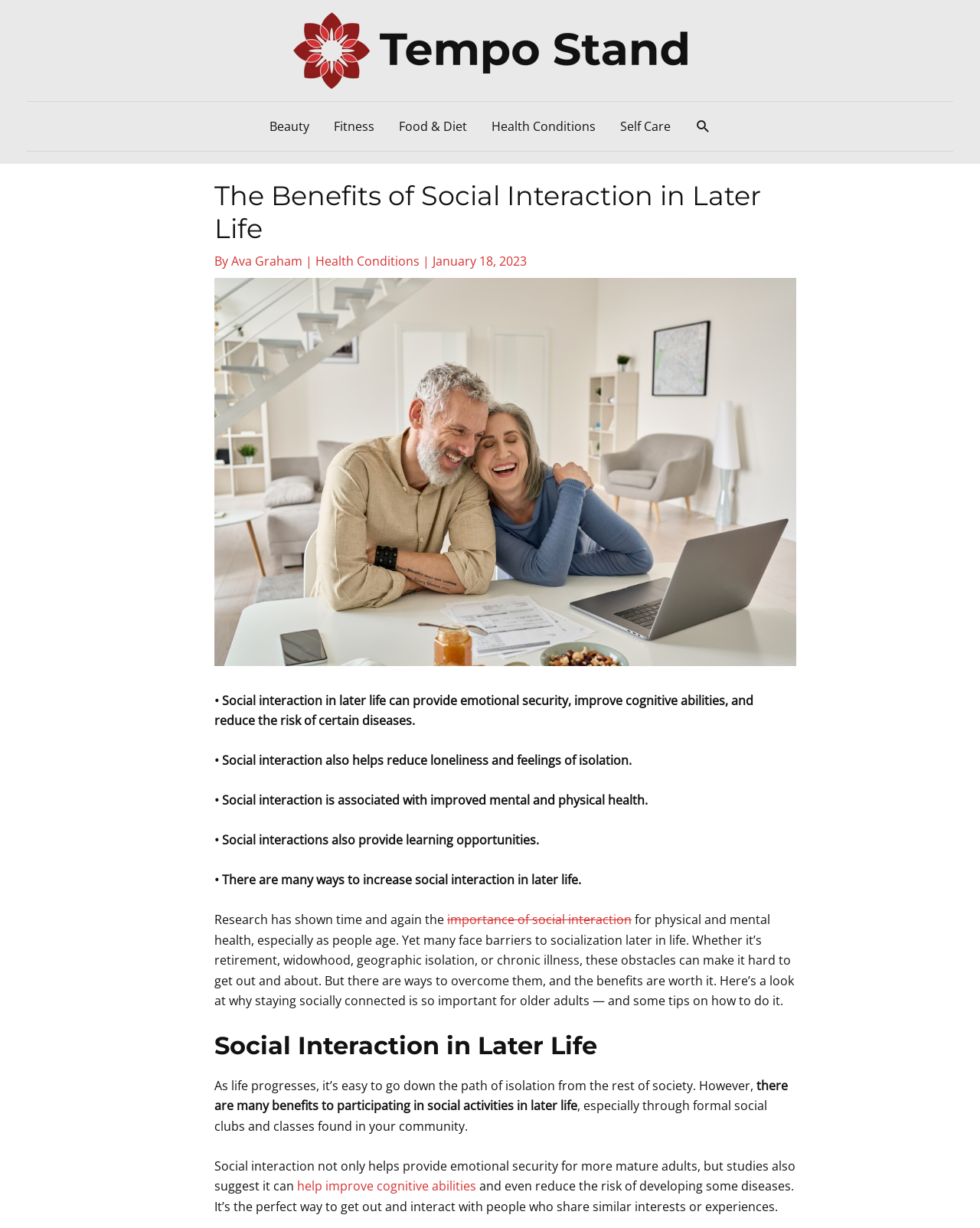Who wrote the article?
Please look at the screenshot and answer in one word or a short phrase.

Ava Graham